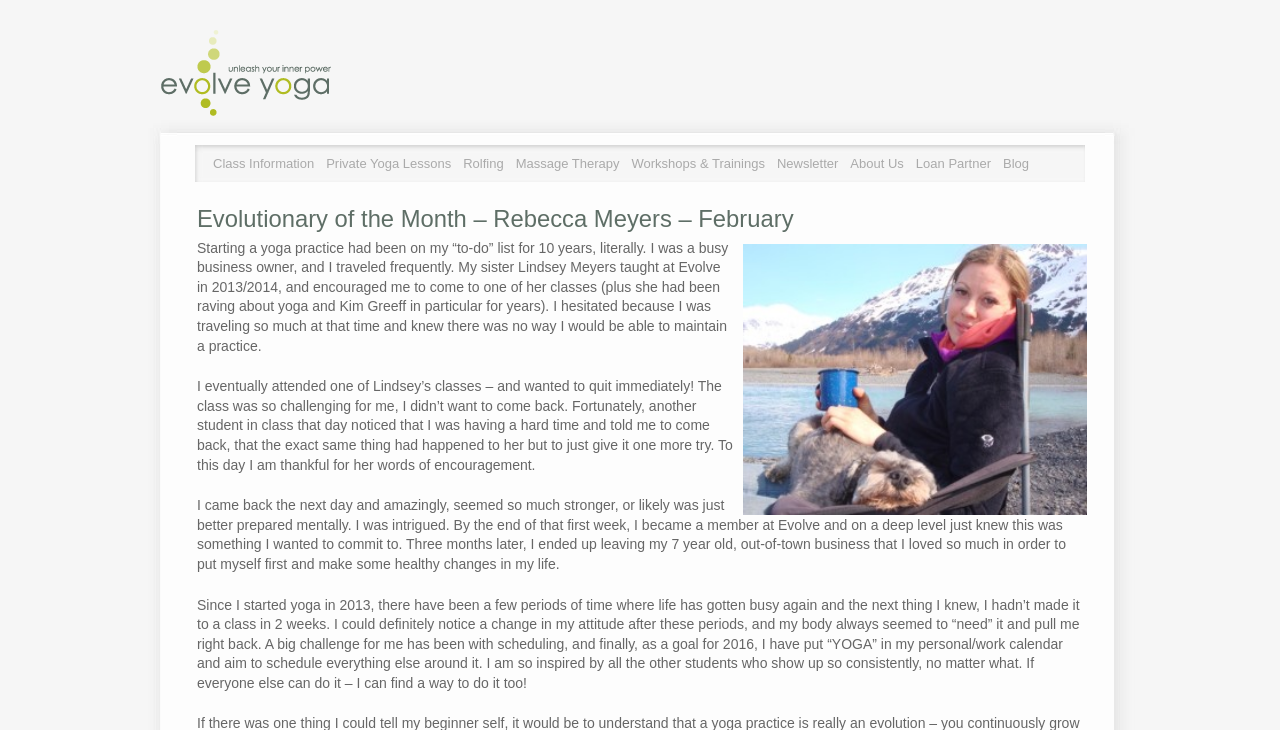Provide the bounding box coordinates of the UI element that matches the description: "alt="Unleash Your Inner Power"".

[0.113, 0.142, 0.887, 0.164]